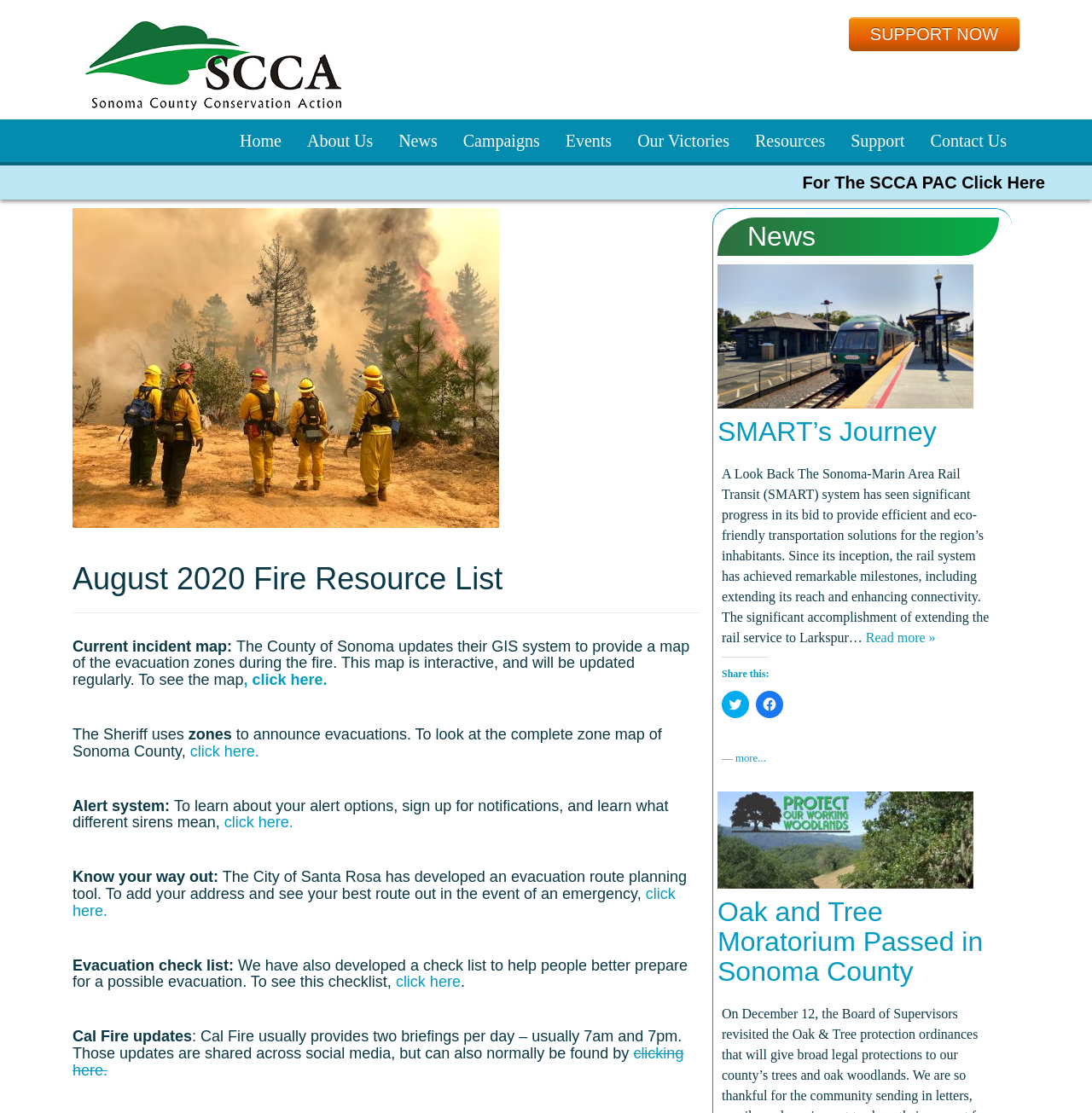Please determine the bounding box coordinates of the section I need to click to accomplish this instruction: "Click on the 'Sonoma County Conservation Alliance - SCCA' link".

[0.066, 0.0, 0.324, 0.103]